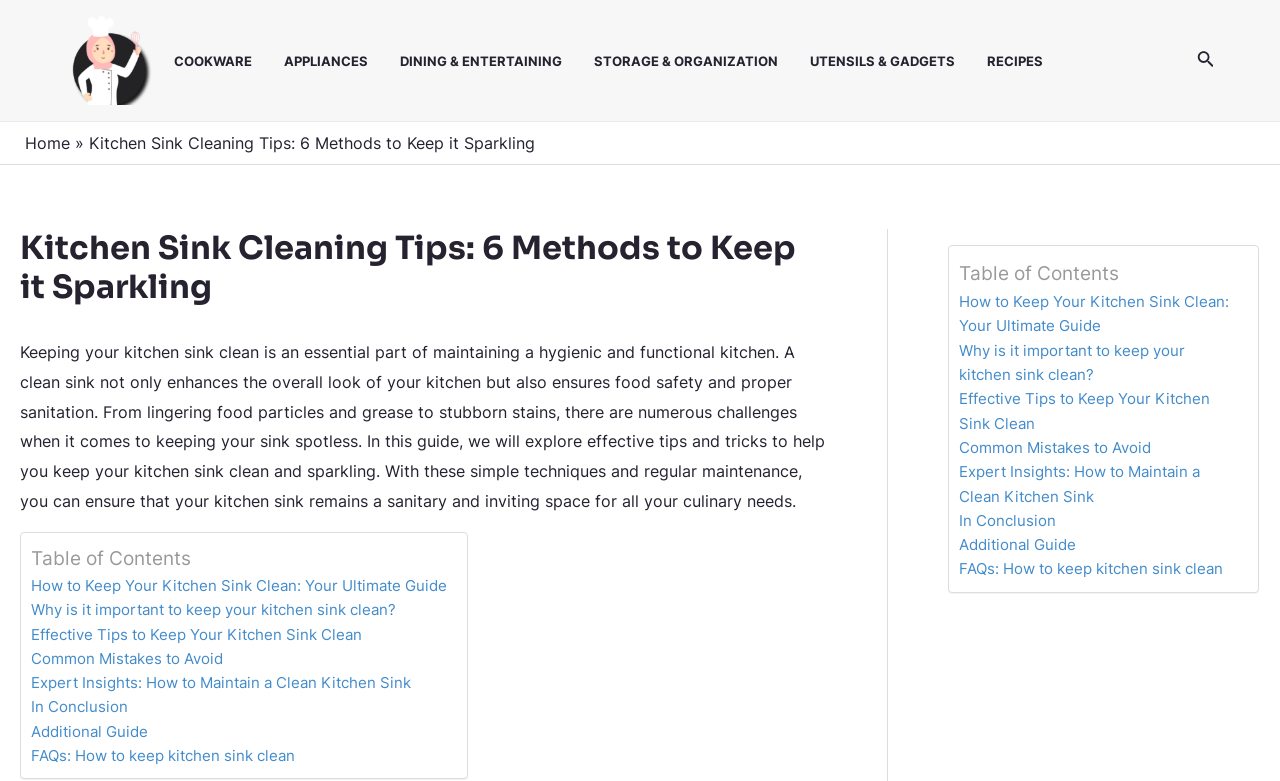How many links are in the 'Table of Contents' section?
Look at the screenshot and give a one-word or phrase answer.

8